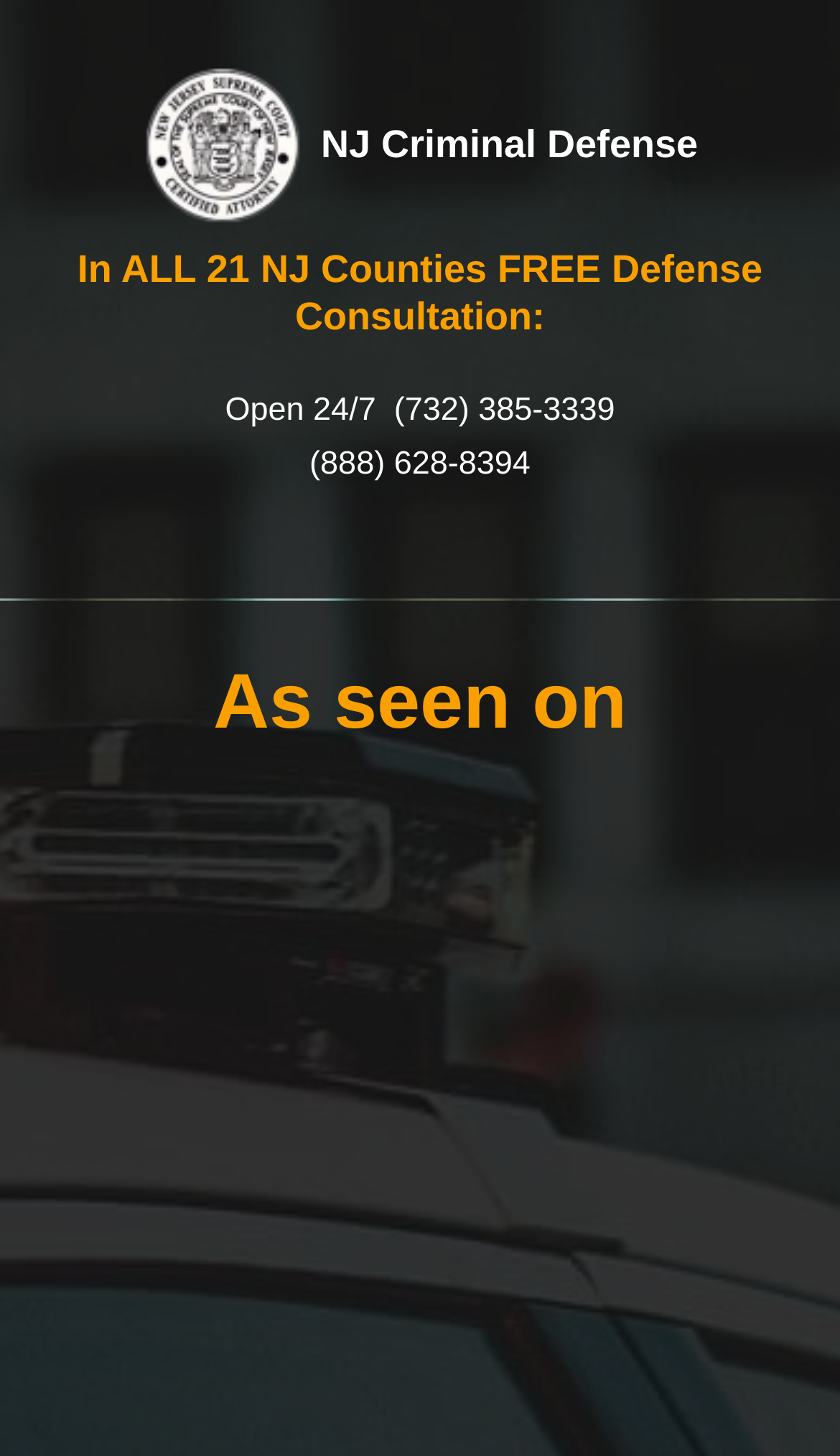Utilize the information from the image to answer the question in detail:
What is the profession of Matthew Reisig?

Based on the webpage, Matthew Reisig is a NJ DWI Defense Attorney, which indicates that his profession is an attorney.